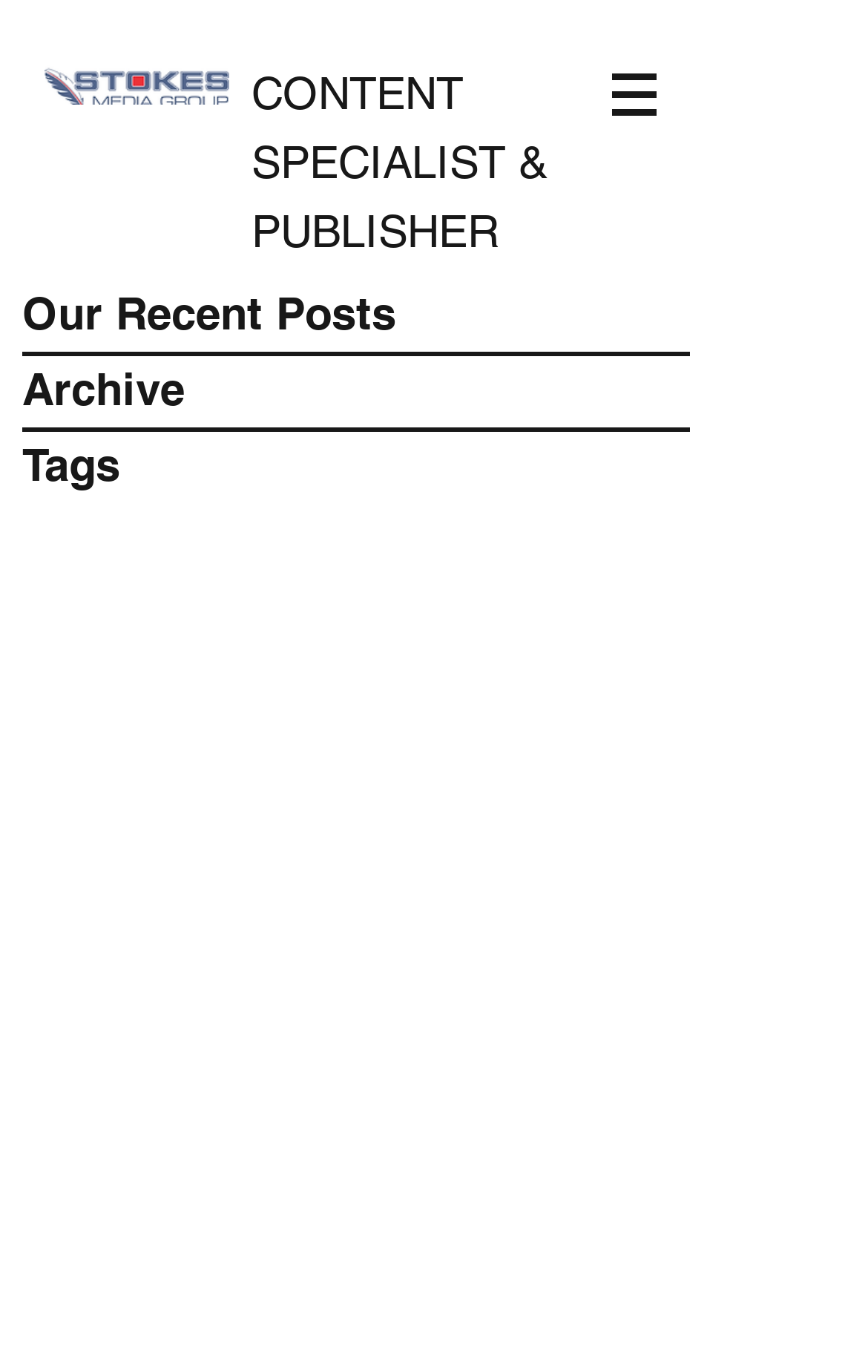Convey a detailed summary of the webpage, mentioning all key elements.

The webpage is titled "Post | Stokes Media Group" and features a prominent logo image at the top left corner, which is a link to "SMG-Final-1536px.png". 

To the top right, there is a navigation menu labeled "Site" with a button that has a popup menu. The button is accompanied by a small image. 

Below the navigation menu, a large heading "CONTENT SPECIALIST & PUBLISHER" spans across the top section of the page. 

On the left side of the page, there are three static text elements stacked vertically, listing "Archive", "Tags", and "Our Recent Posts".